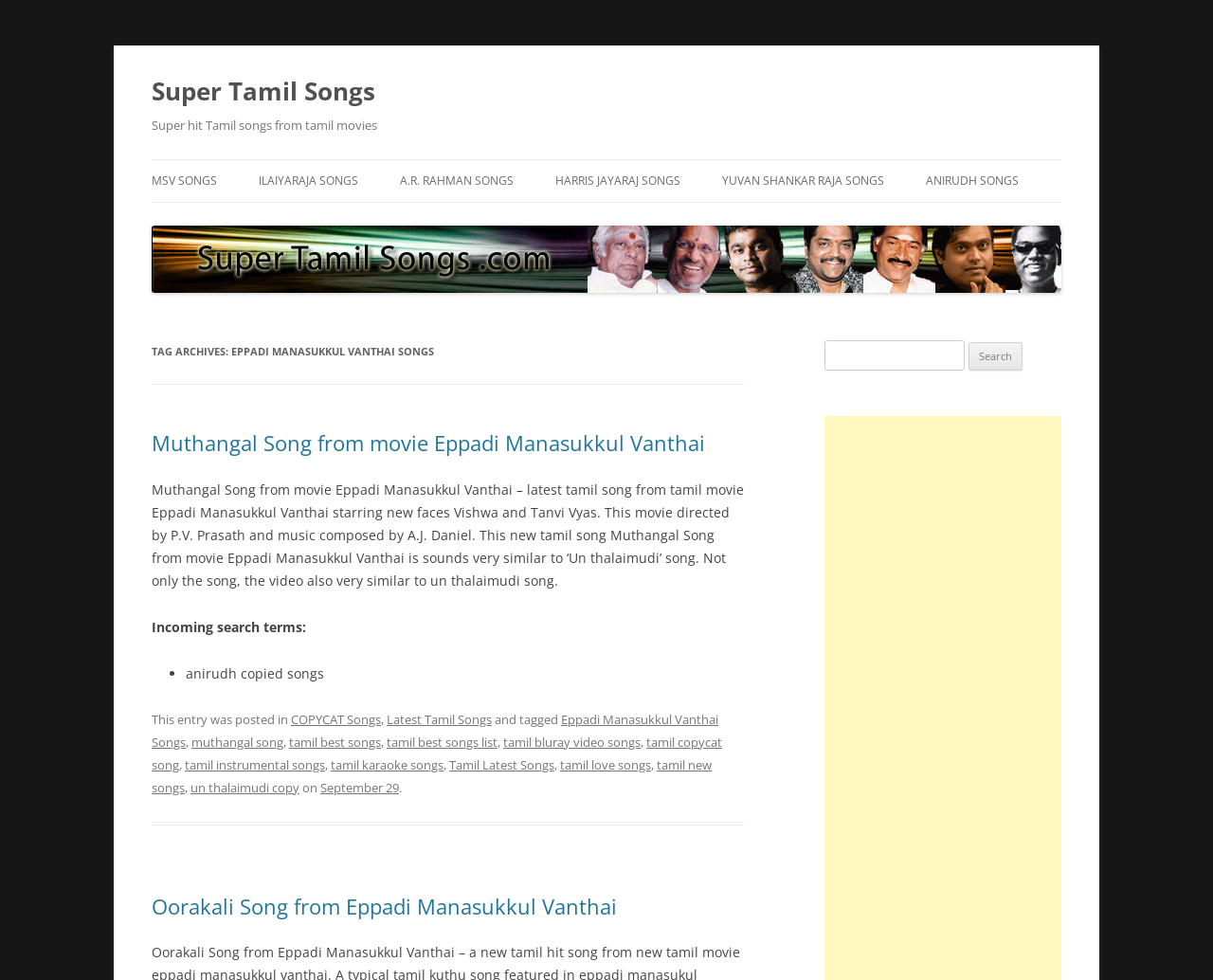What is the name of the song that sounds similar to 'Un thalaimudi' song?
Please ensure your answer to the question is detailed and covers all necessary aspects.

I found the answer by reading the text 'This new tamil song Muthangal Song from movie Eppadi Manasukkul Vanthai is sounds very similar to ‘Un thalaimudi’ song.' which suggests that Muthangal Song is the one that sounds similar to 'Un thalaimudi' song.